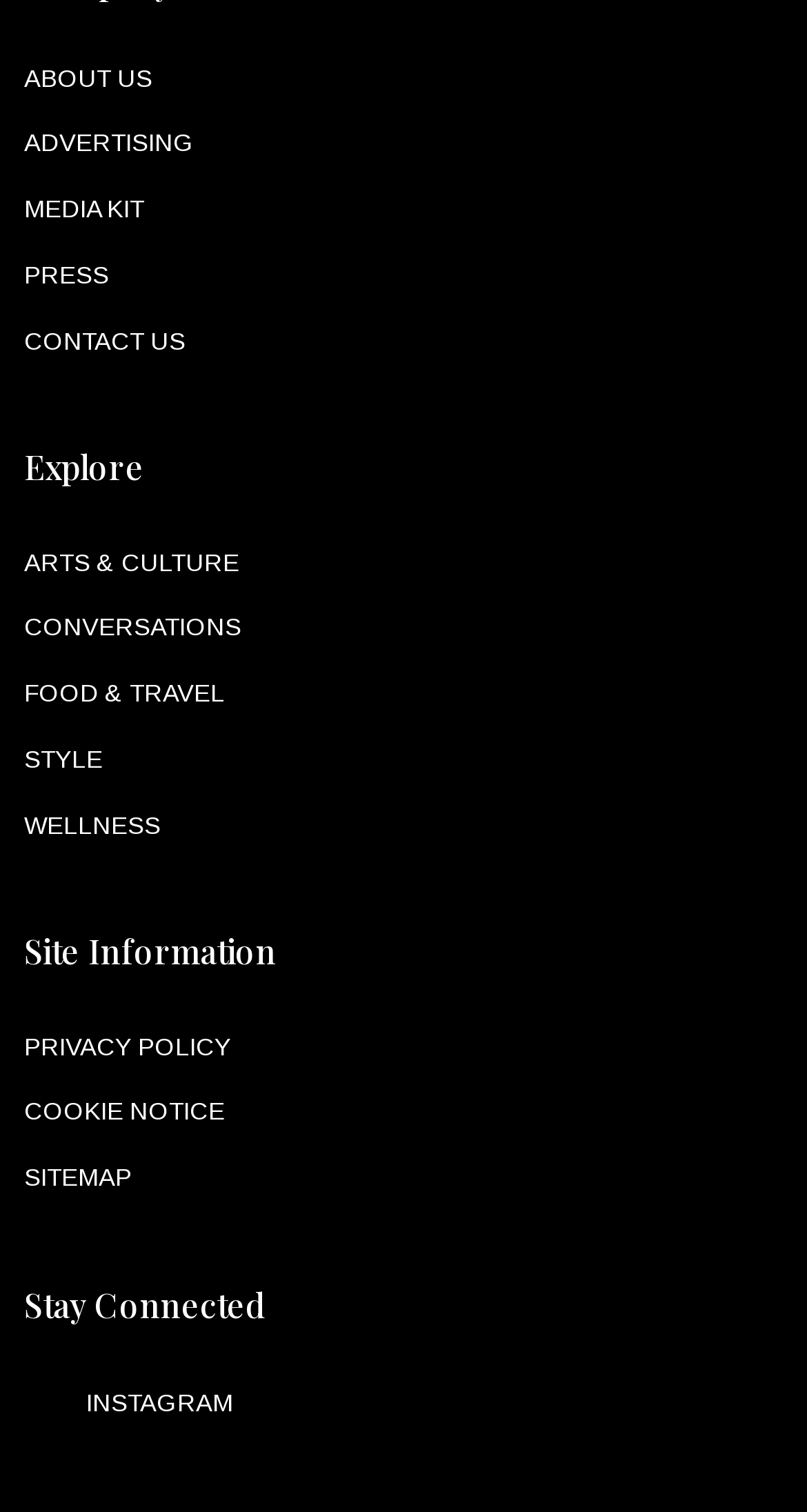Use a single word or phrase to answer this question: 
How many categories are there in the Explore section?

6